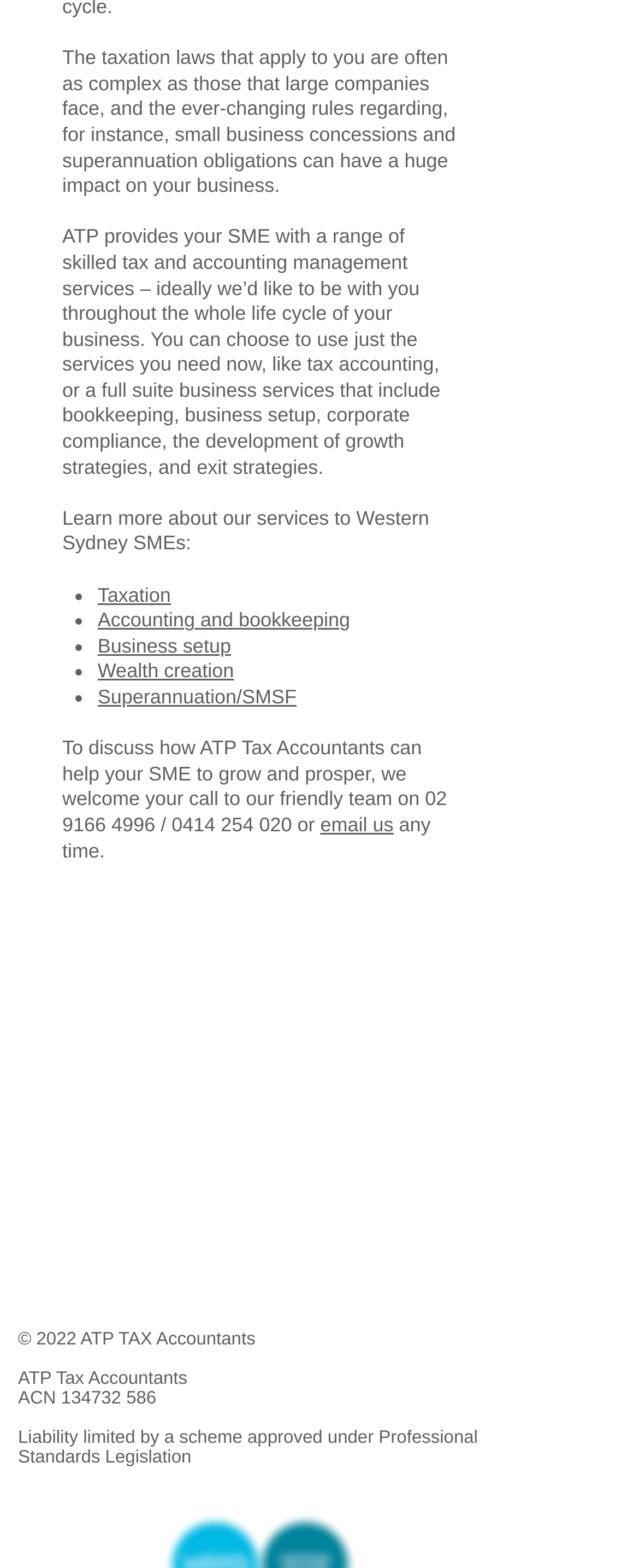Locate the bounding box coordinates of the clickable element to fulfill the following instruction: "View business setup services". Provide the coordinates as four float numbers between 0 and 1 in the format [left, top, right, bottom].

[0.153, 0.404, 0.361, 0.419]